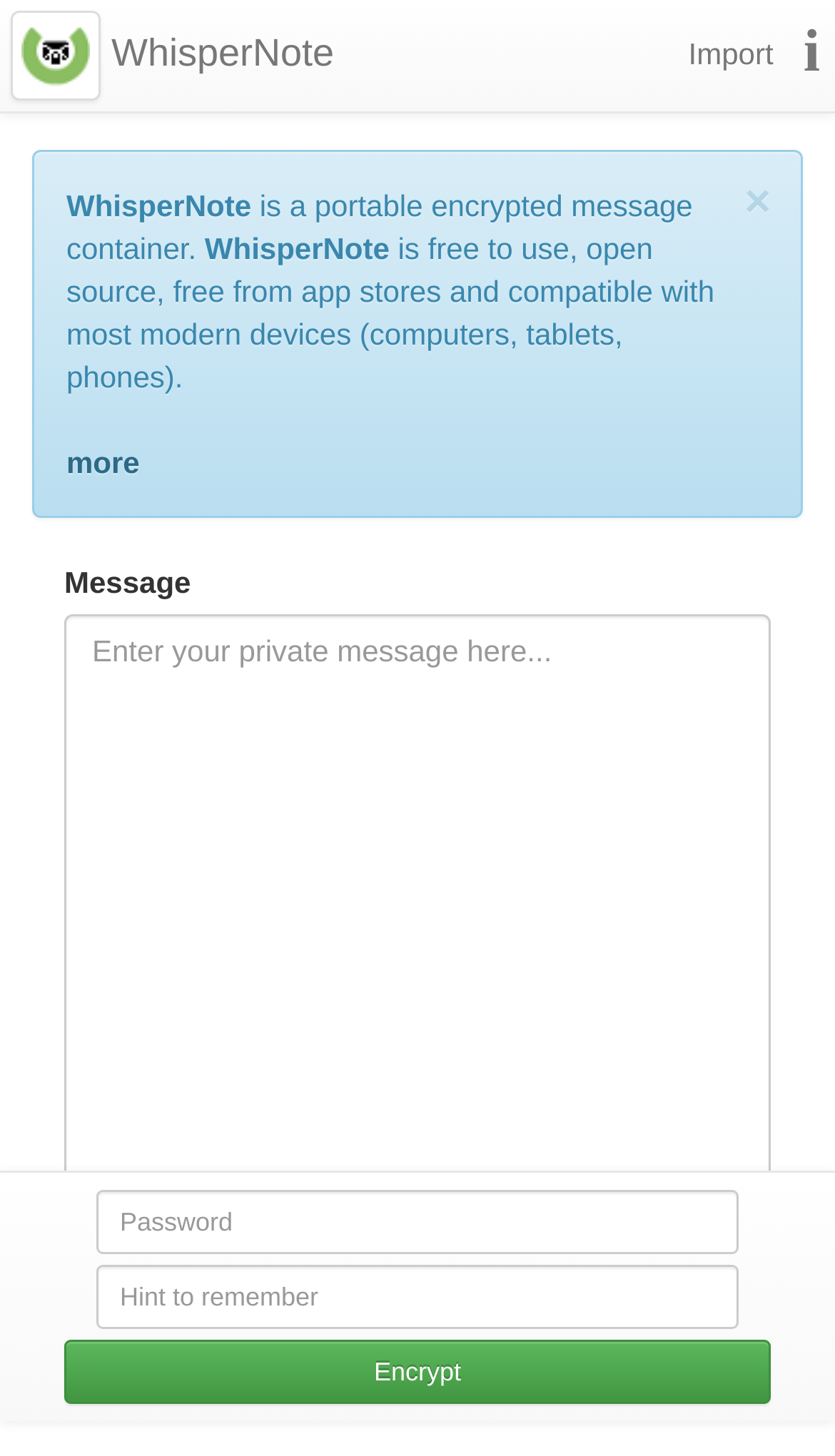Locate the bounding box coordinates of the area you need to click to fulfill this instruction: 'Attach a file'. The coordinates must be in the form of four float numbers ranging from 0 to 1: [left, top, right, bottom].

[0.077, 0.926, 0.756, 0.958]